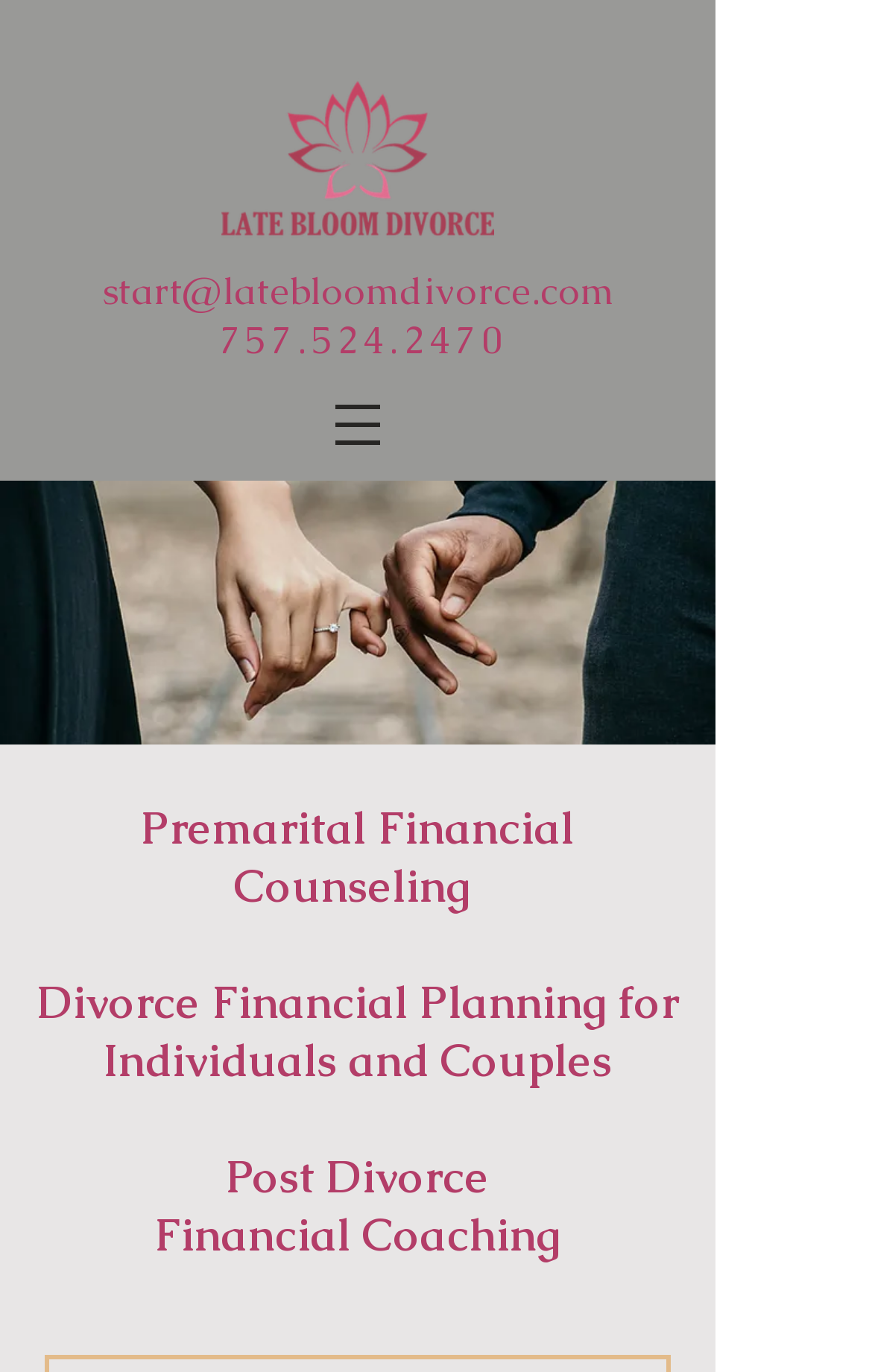What is the topic of the main heading?
Refer to the image and answer the question using a single word or phrase.

Financial counseling and planning